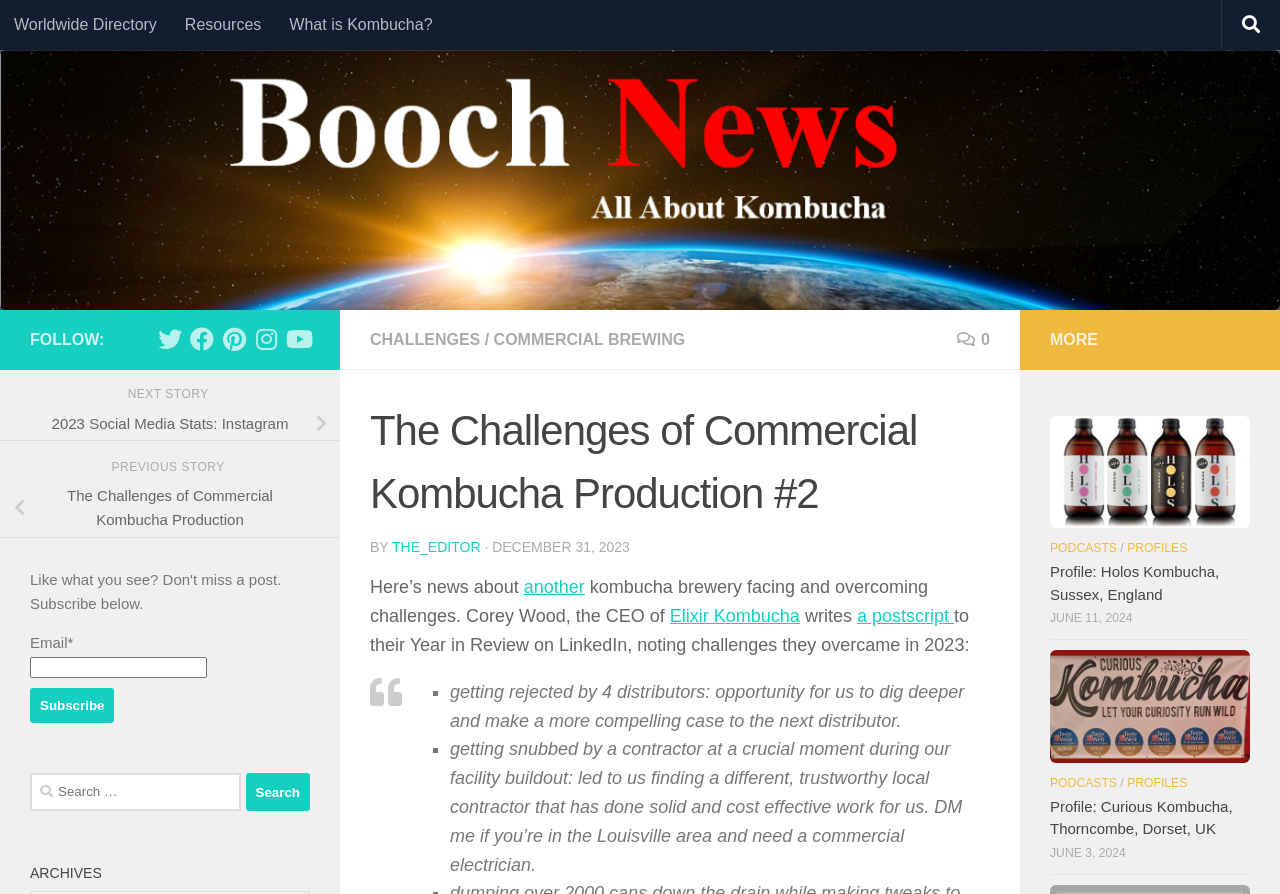Give a concise answer using only one word or phrase for this question:
What is the purpose of the textbox with the label 'Email*'

Subscribe